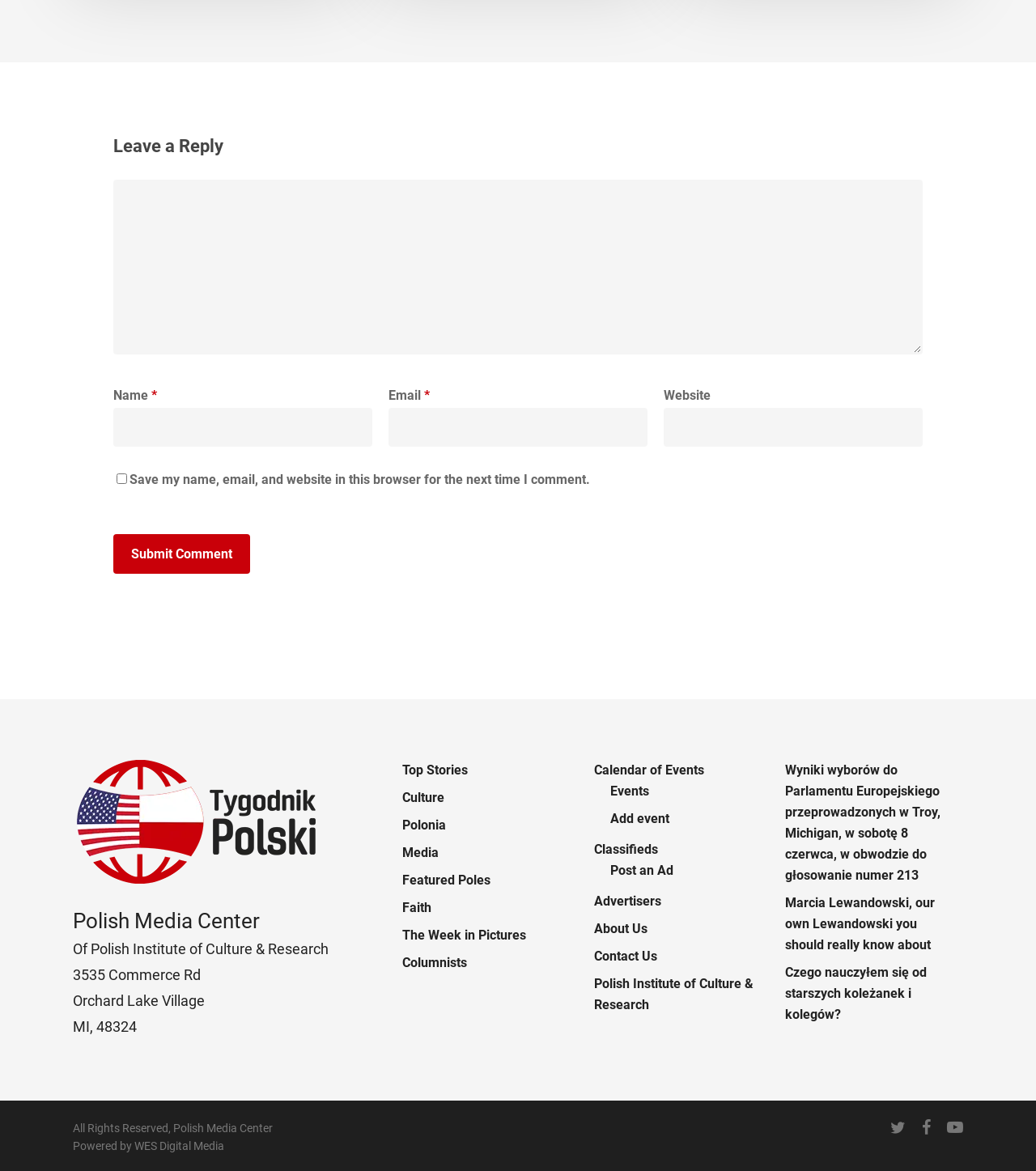Locate the bounding box coordinates of the area that needs to be clicked to fulfill the following instruction: "Leave a comment". The coordinates should be in the format of four float numbers between 0 and 1, namely [left, top, right, bottom].

[0.109, 0.114, 0.891, 0.136]